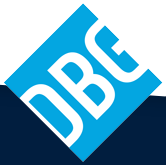What is the title of the blog?
Refer to the image and provide a one-word or short phrase answer.

Can Giving Back be Part of Your Brand Essence?